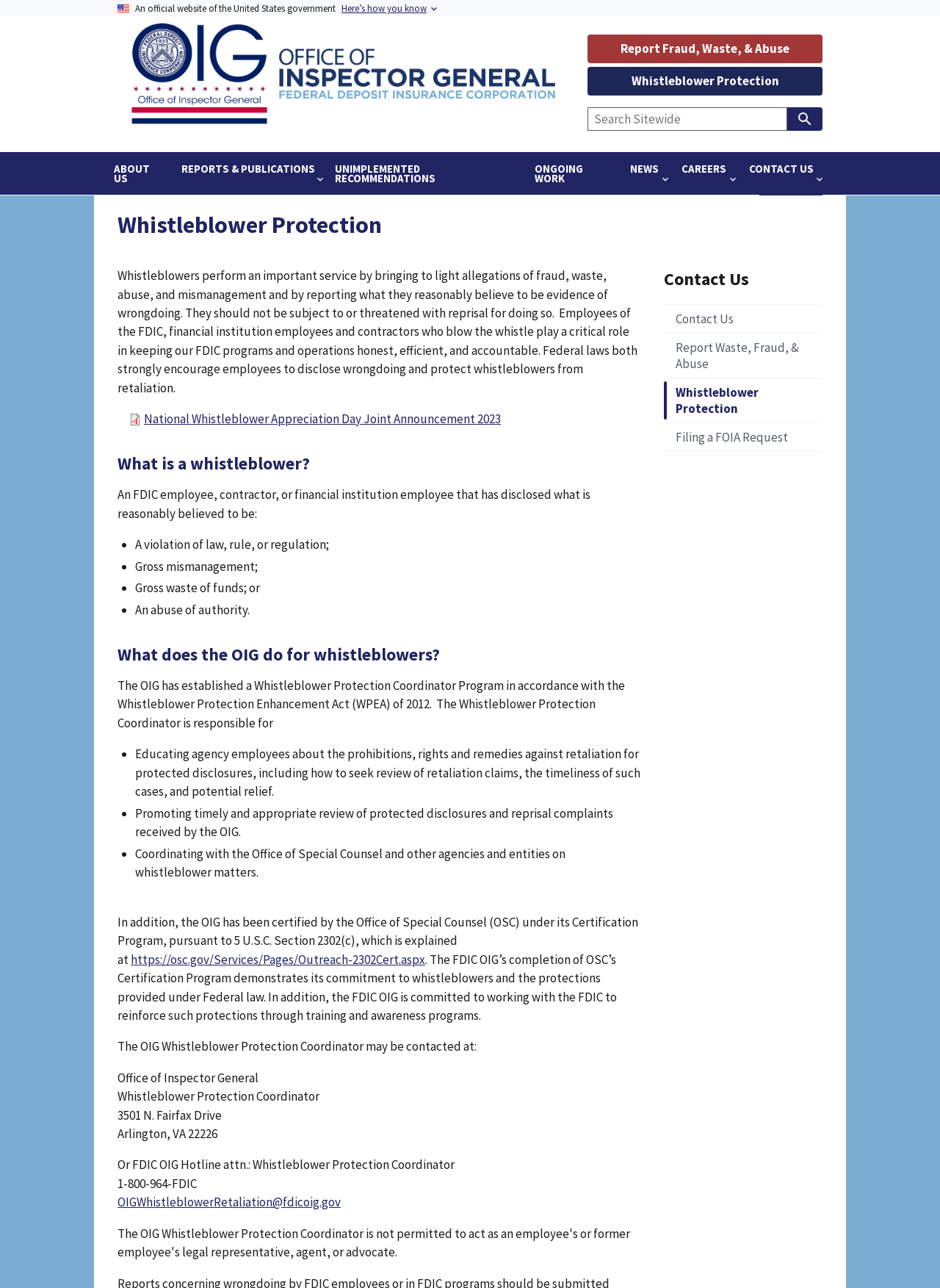What is the contact information for the Whistleblower Protection Coordinator?
Please answer using one word or phrase, based on the screenshot.

Office of Inspector General, 3501 N. Fairfax Drive, Arlington, VA 22226